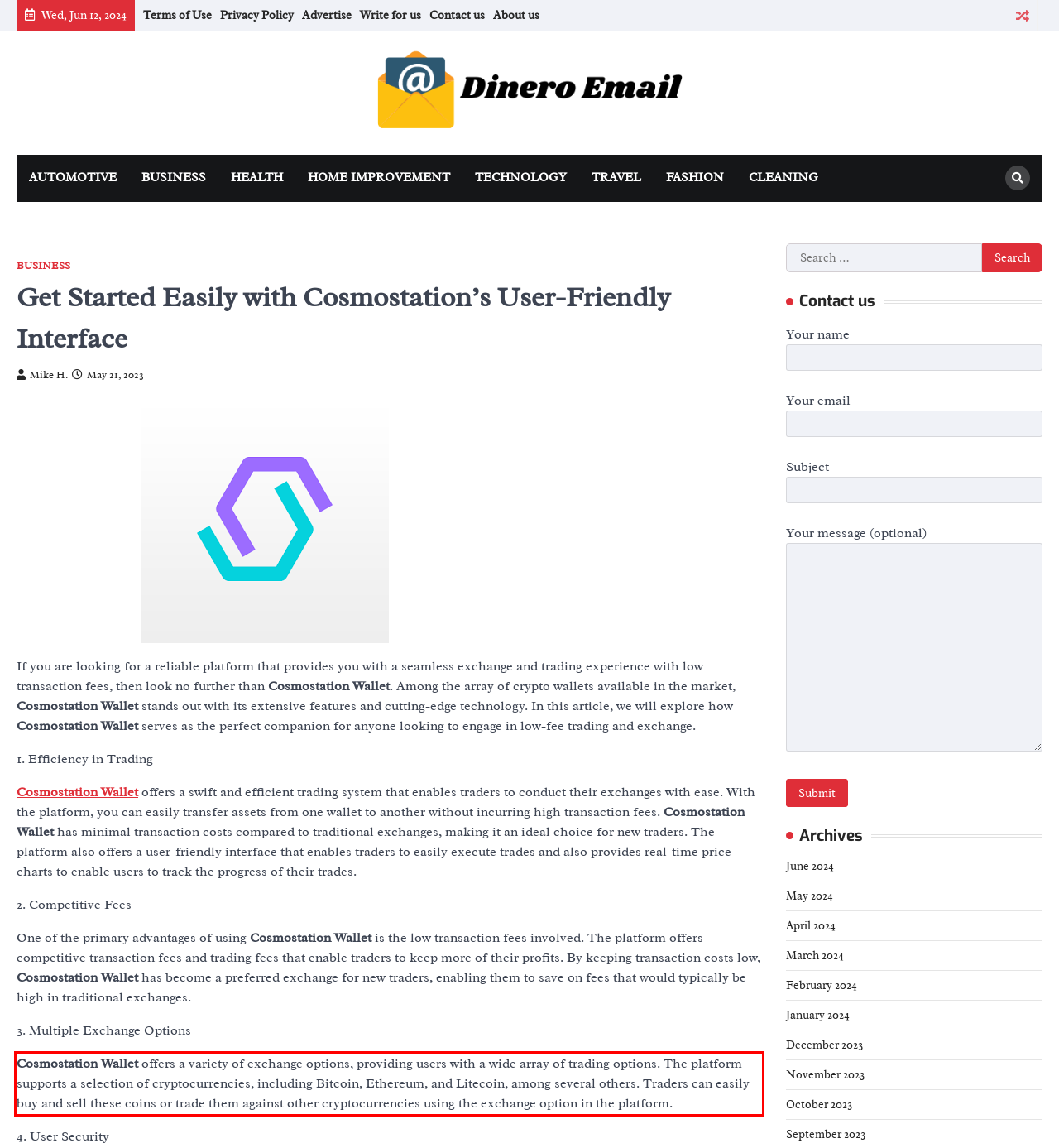You are given a webpage screenshot with a red bounding box around a UI element. Extract and generate the text inside this red bounding box.

Cosmostation Wallet offers a variety of exchange options, providing users with a wide array of trading options. The platform supports a selection of cryptocurrencies, including Bitcoin, Ethereum, and Litecoin, among several others. Traders can easily buy and sell these coins or trade them against other cryptocurrencies using the exchange option in the platform.